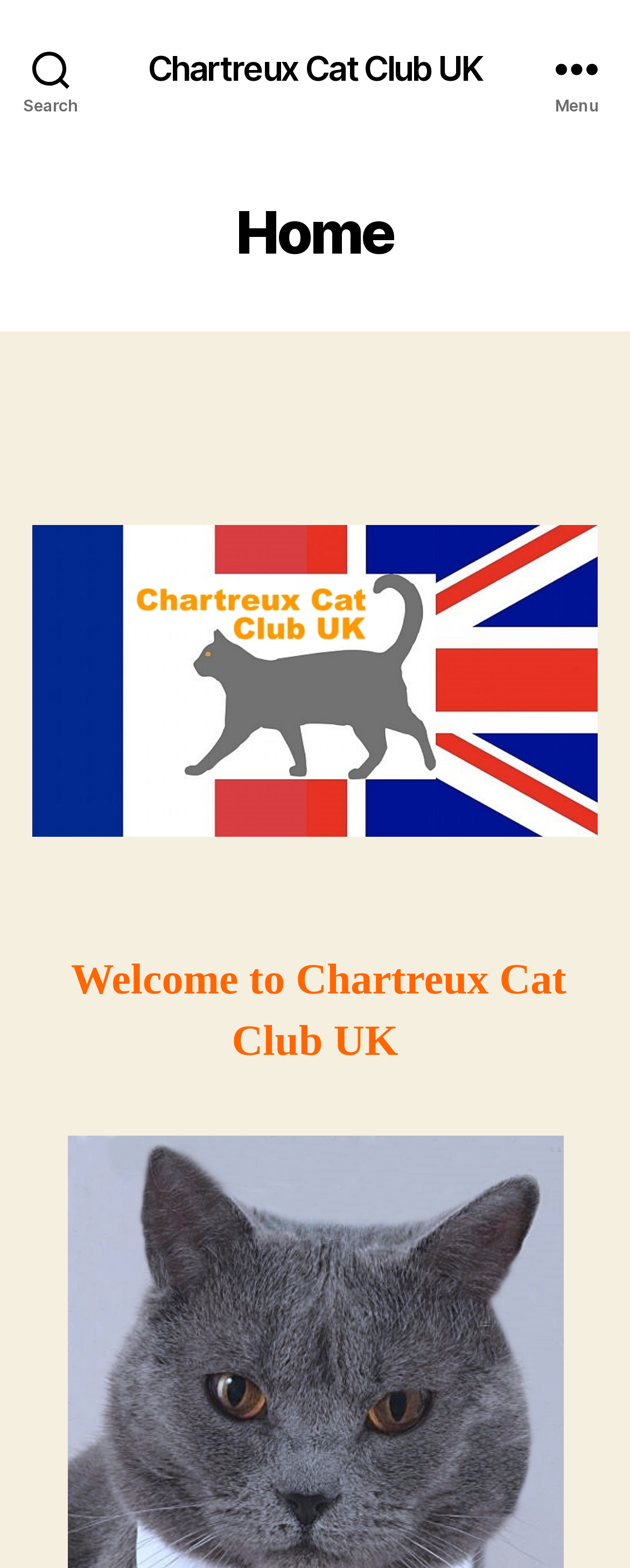Generate a comprehensive description of the contents of the webpage.

The webpage is about the Chartreux Cat Club UK, with a primary aim to promote and establish the Chartreux breed in the UK. At the top left corner, there is a search button. Next to it, in the top center, is a link to the Chartreux Cat Club UK. On the top right corner, there is a menu button. 

Below the top section, there is a header section that spans the entire width of the page. Within this section, there is a heading titled "Home" on the left side. On the right side of the header section, there is a figure, likely an image, that takes up most of the width. Below the figure, there are two lines of text. The first line contains a non-breaking space character, and the second line reads "Welcome to Chartreux Cat Club UK".